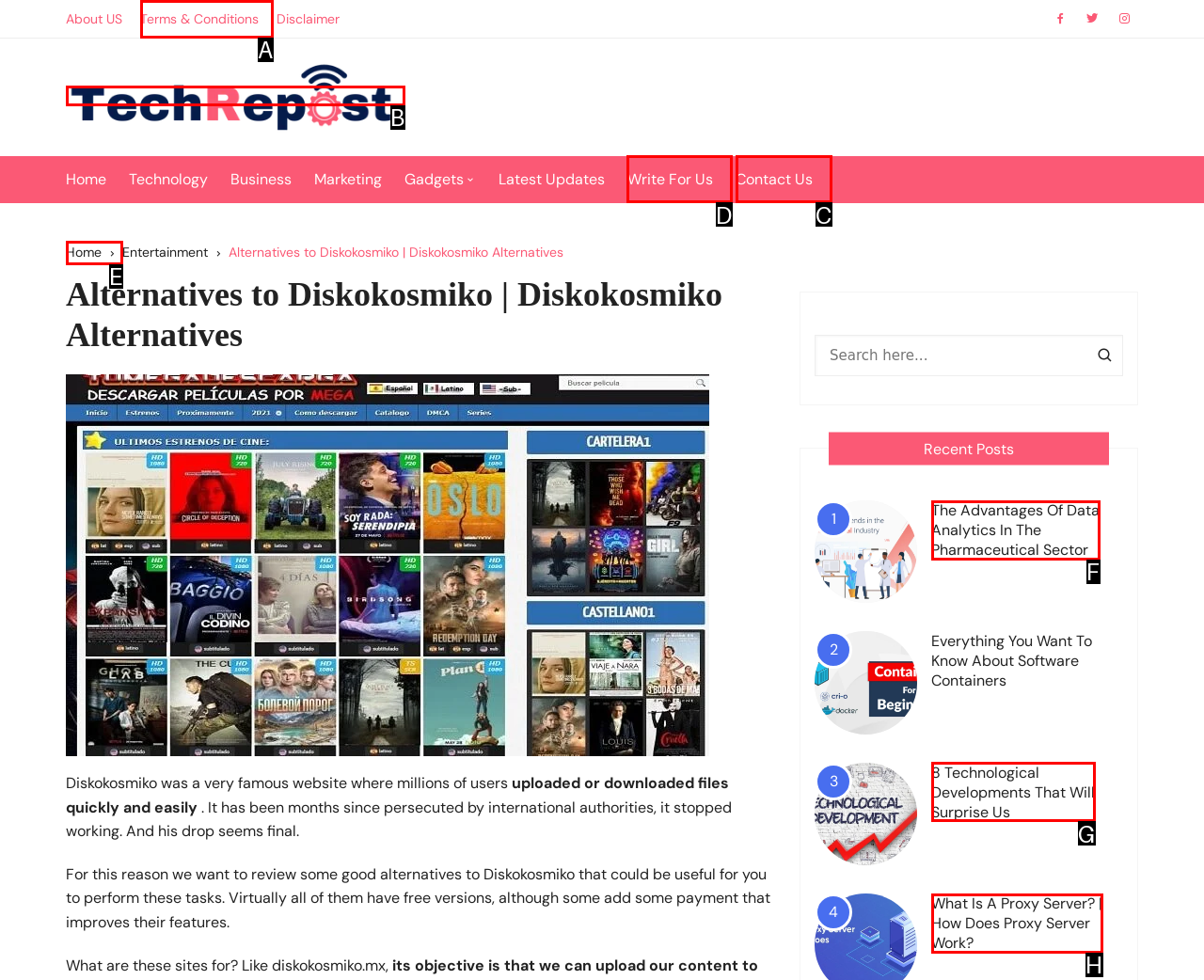Find the appropriate UI element to complete the task: Click on the 'Write For Us' link. Indicate your choice by providing the letter of the element.

D